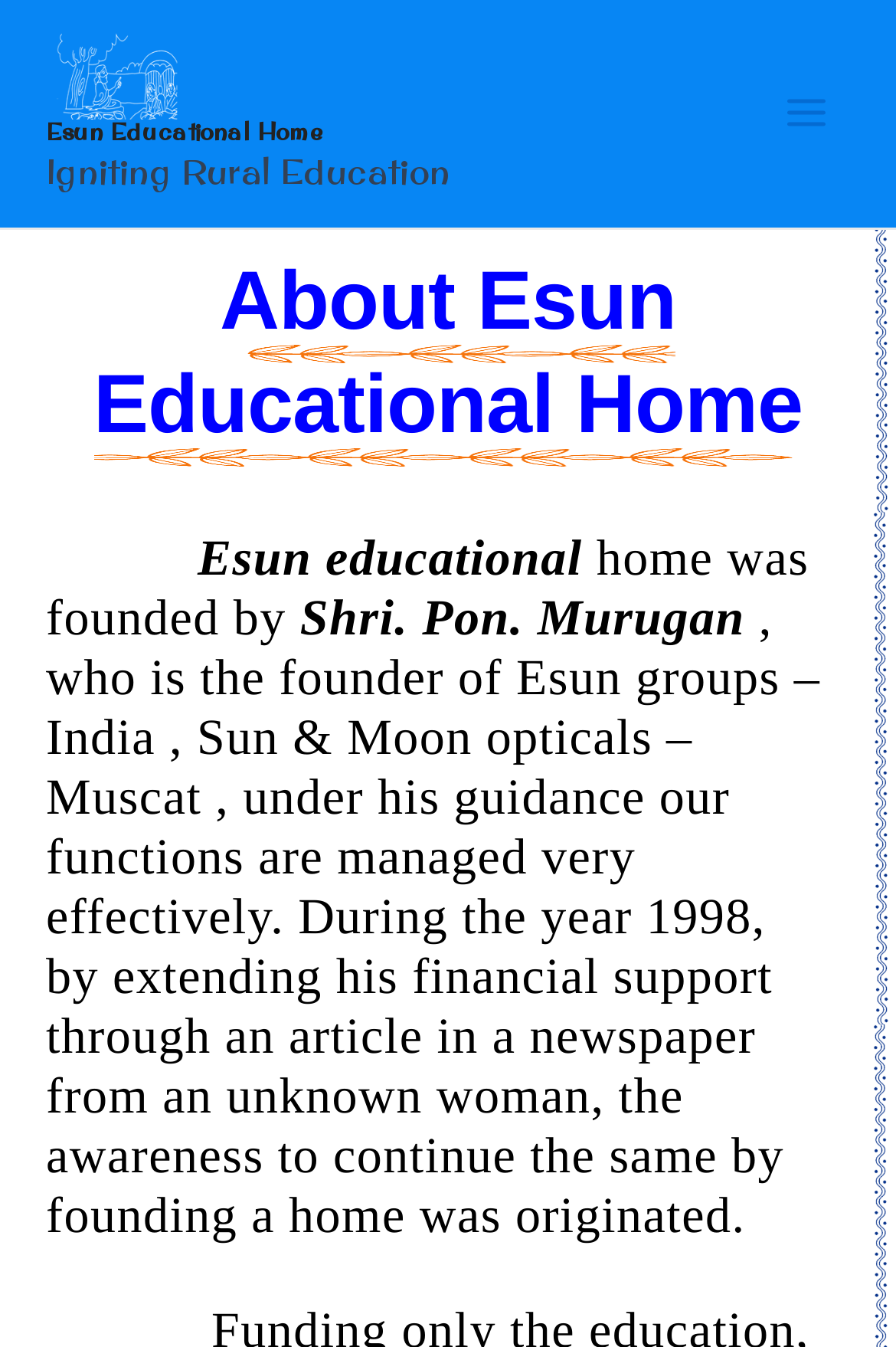Determine the main headline from the webpage and extract its text.

About Esun Educational Home